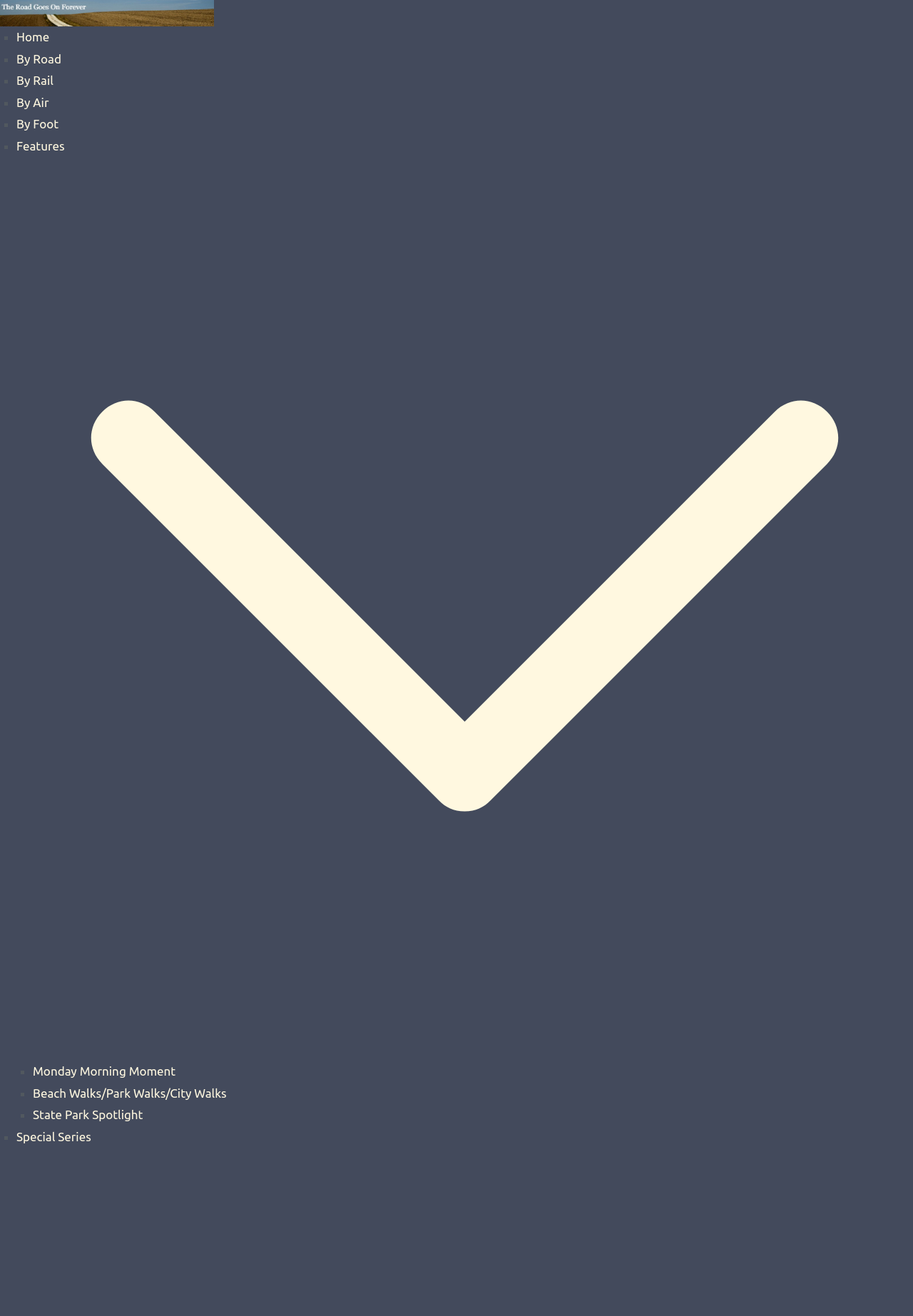What is the name of the travel journal?
Using the visual information, reply with a single word or short phrase.

The Road Goes On Forever